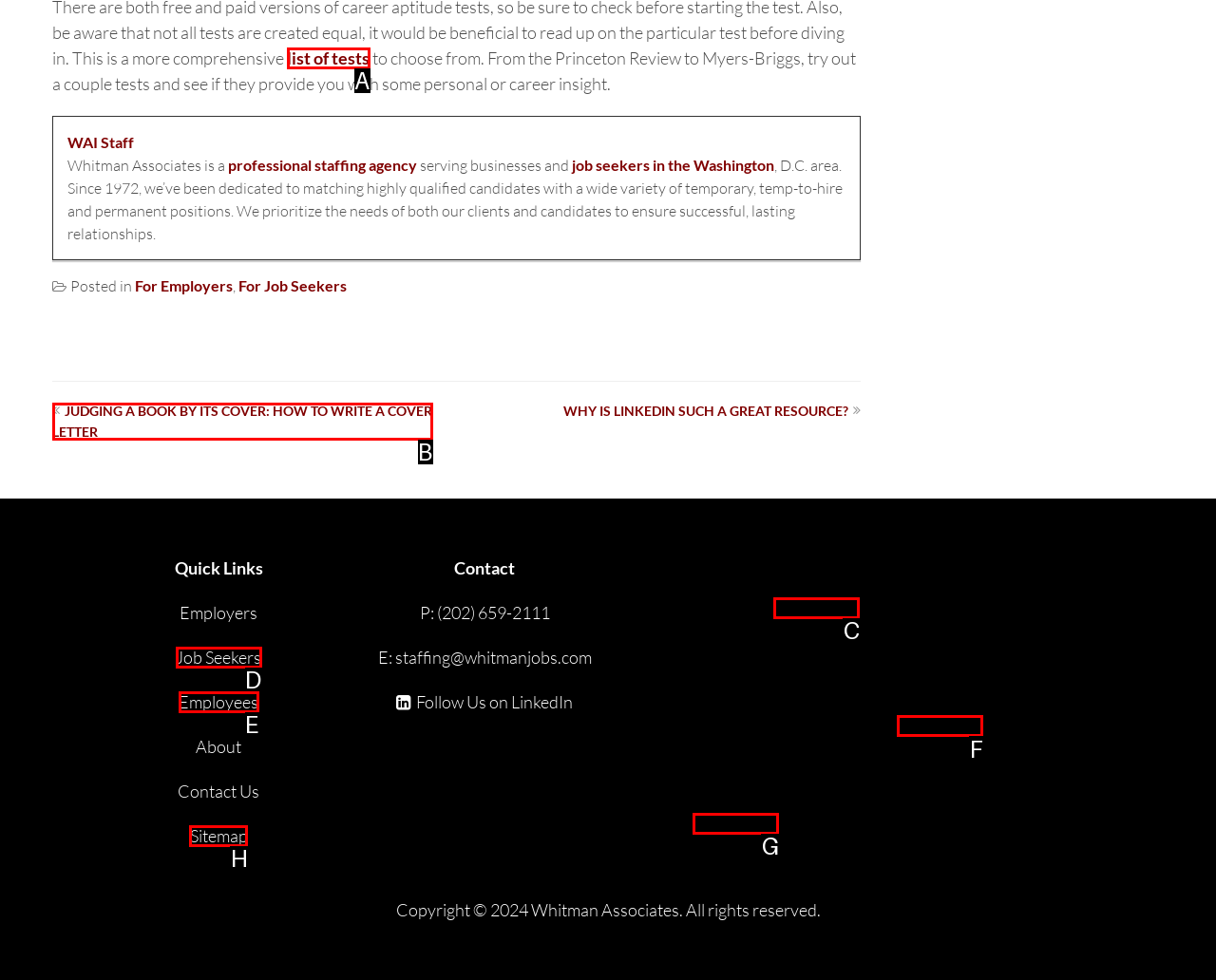Choose the HTML element that aligns with the description: Sitemap. Indicate your choice by stating the letter.

H